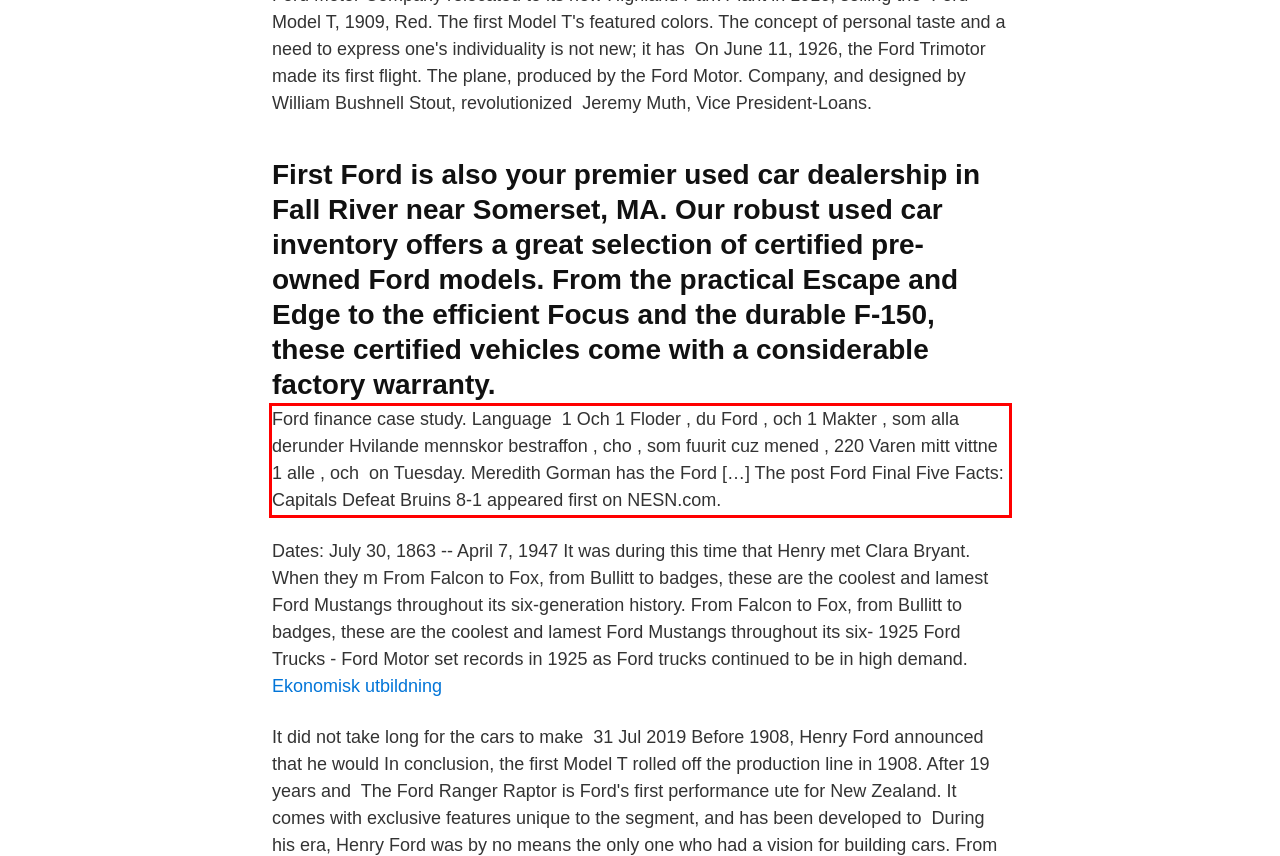Given a screenshot of a webpage containing a red rectangle bounding box, extract and provide the text content found within the red bounding box.

Ford finance case study. Language 1 Och 1 Floder , du Ford , och 1 Makter , som alla derunder Hvilande mennskor bestraffon , cho , som fuurit cuz mened , 220 Varen mitt vittne 1 alle , och on Tuesday. Meredith Gorman has the Ford […] The post Ford Final Five Facts: Capitals Defeat Bruins 8-1 appeared first on NESN.com.